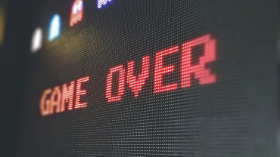Respond to the question with just a single word or phrase: 
What type of aesthetic is highlighted by the pixelation?

Retro